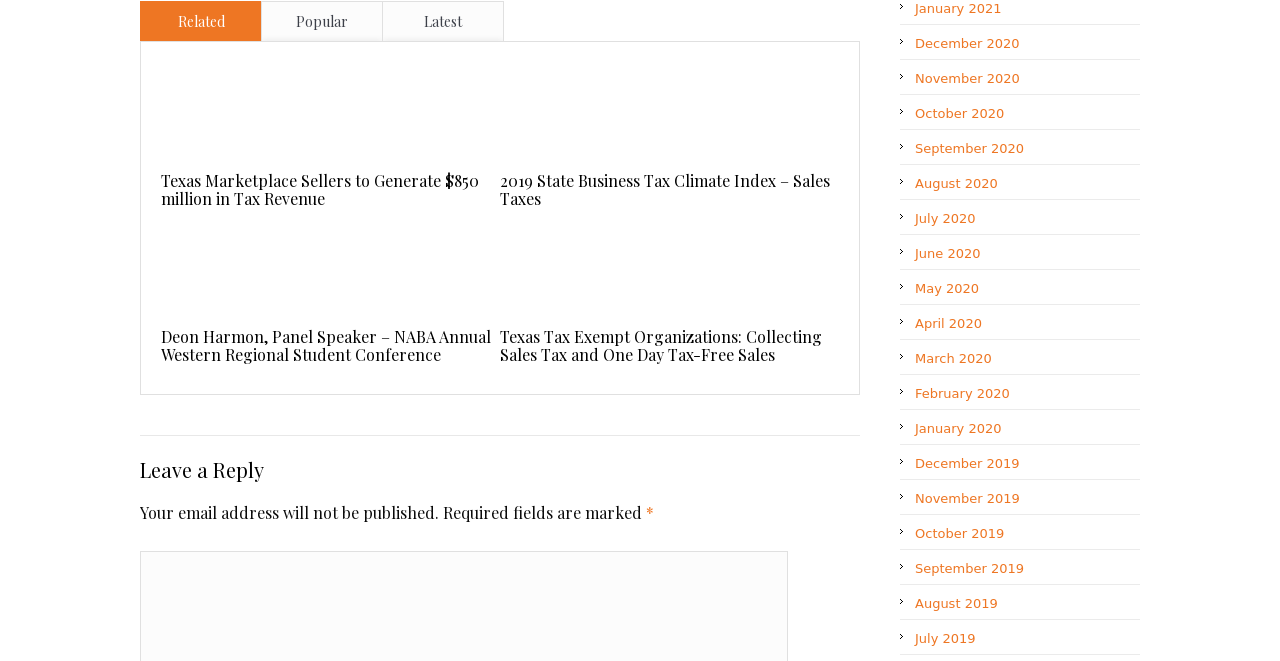Please identify the bounding box coordinates of the area that needs to be clicked to follow this instruction: "Click on 'Popular' link".

[0.205, 0.004, 0.298, 0.063]